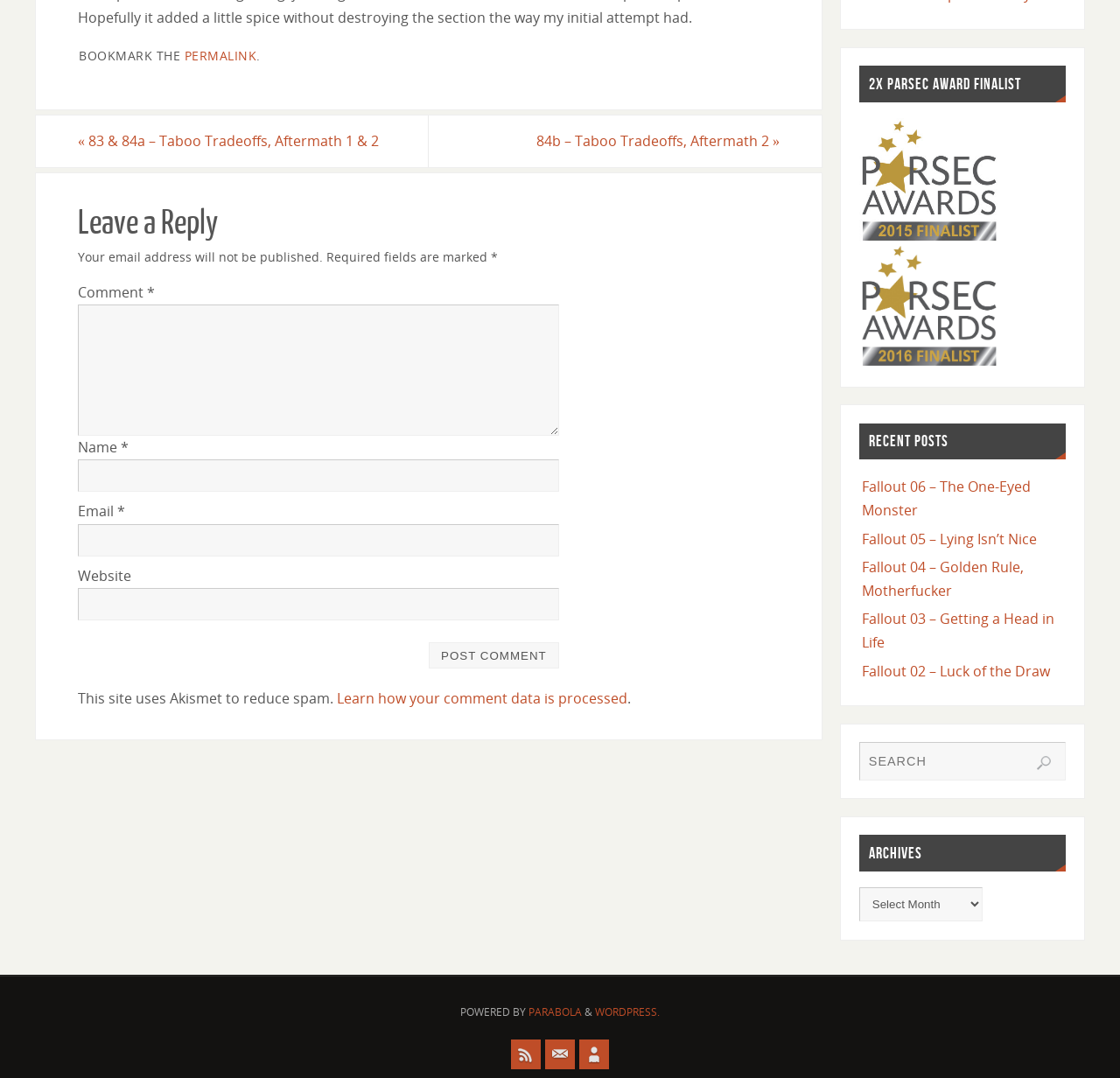Determine the bounding box coordinates for the UI element matching this description: "WordPress.".

[0.531, 0.932, 0.589, 0.946]